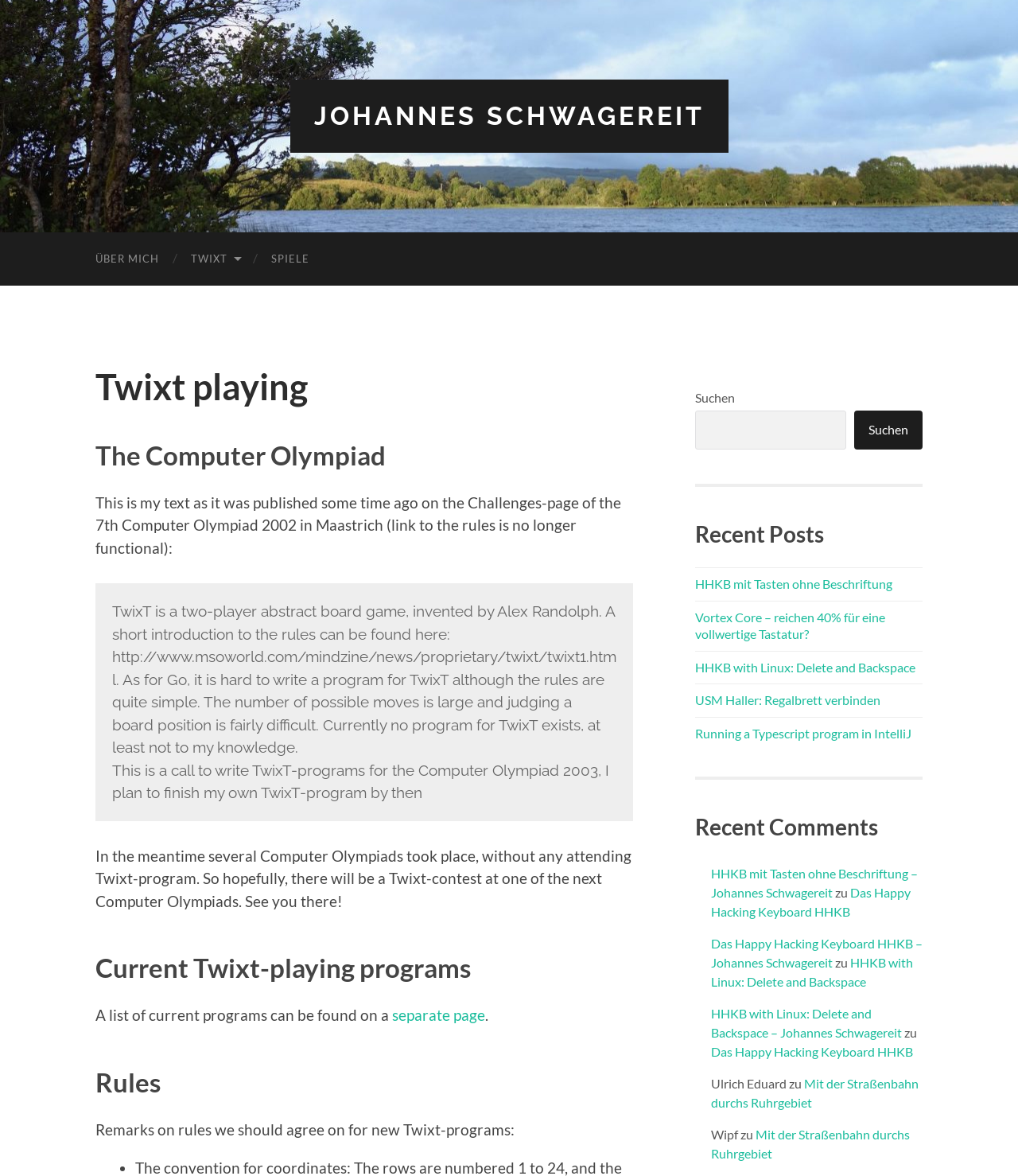Please specify the bounding box coordinates of the region to click in order to perform the following instruction: "Click on the link to Johannes Schwagereit's homepage".

[0.308, 0.086, 0.692, 0.111]